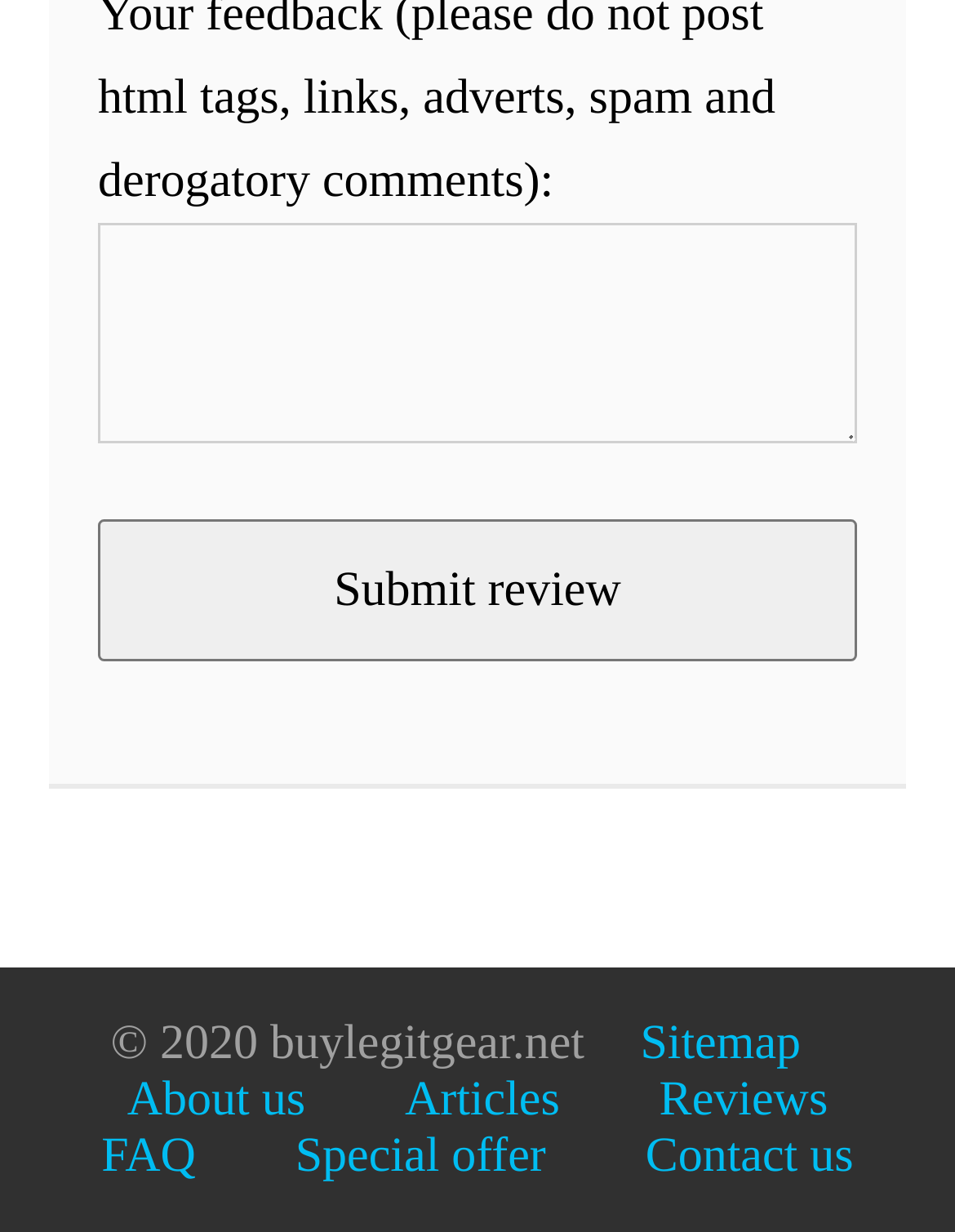What is the function of the 'Submit review' button?
Using the image, respond with a single word or phrase.

To submit a review